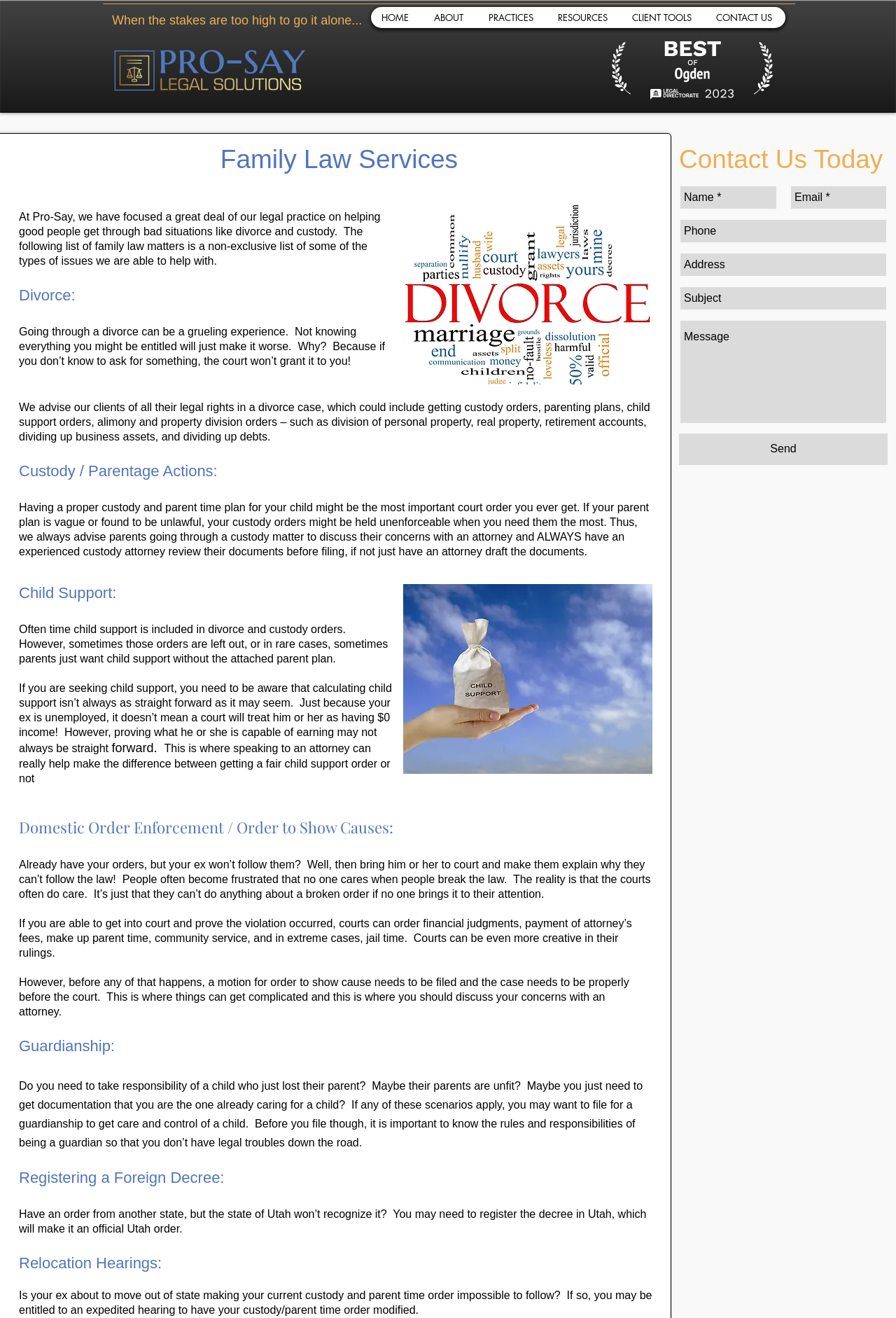Extract the primary headline from the webpage and present its text.

Family Law Services